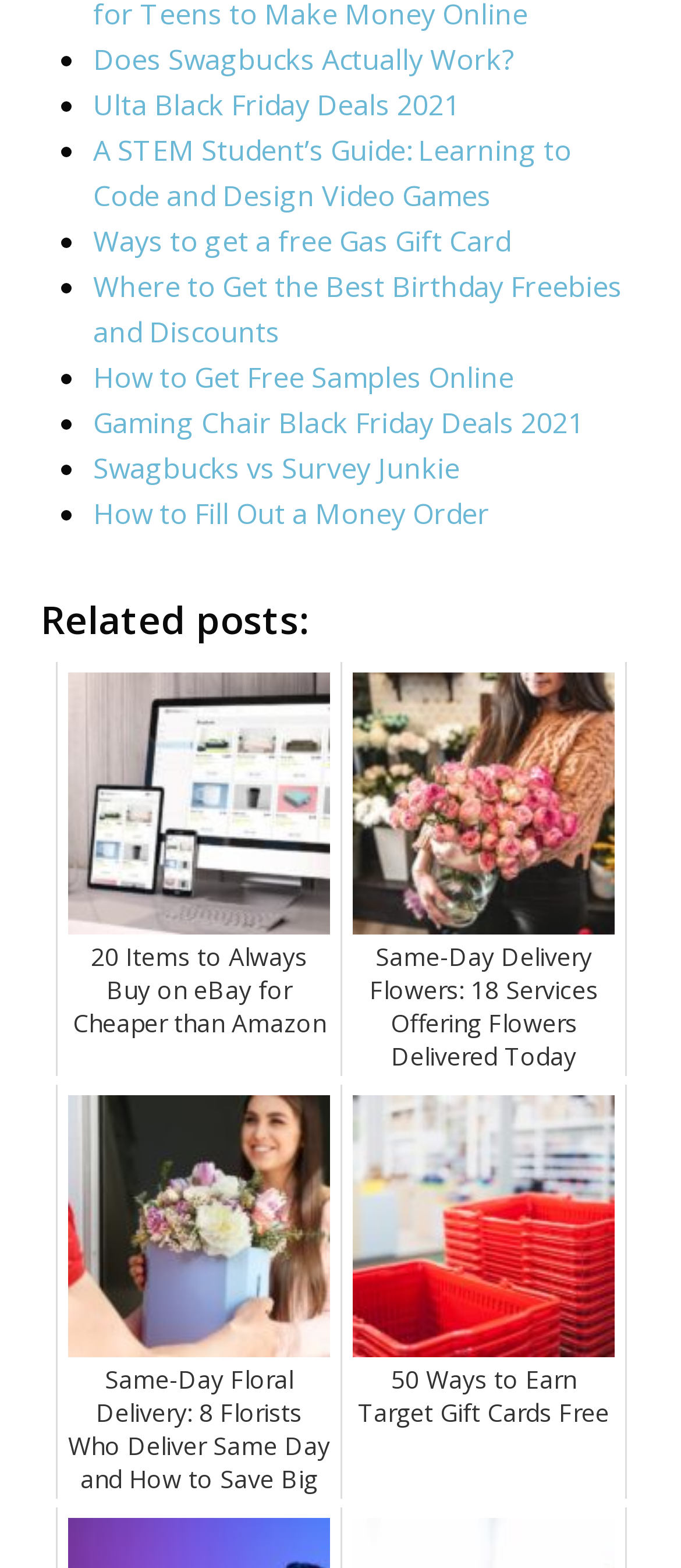What is the theme of the links on the webpage?
Please answer the question with a single word or phrase, referencing the image.

Deals and discounts